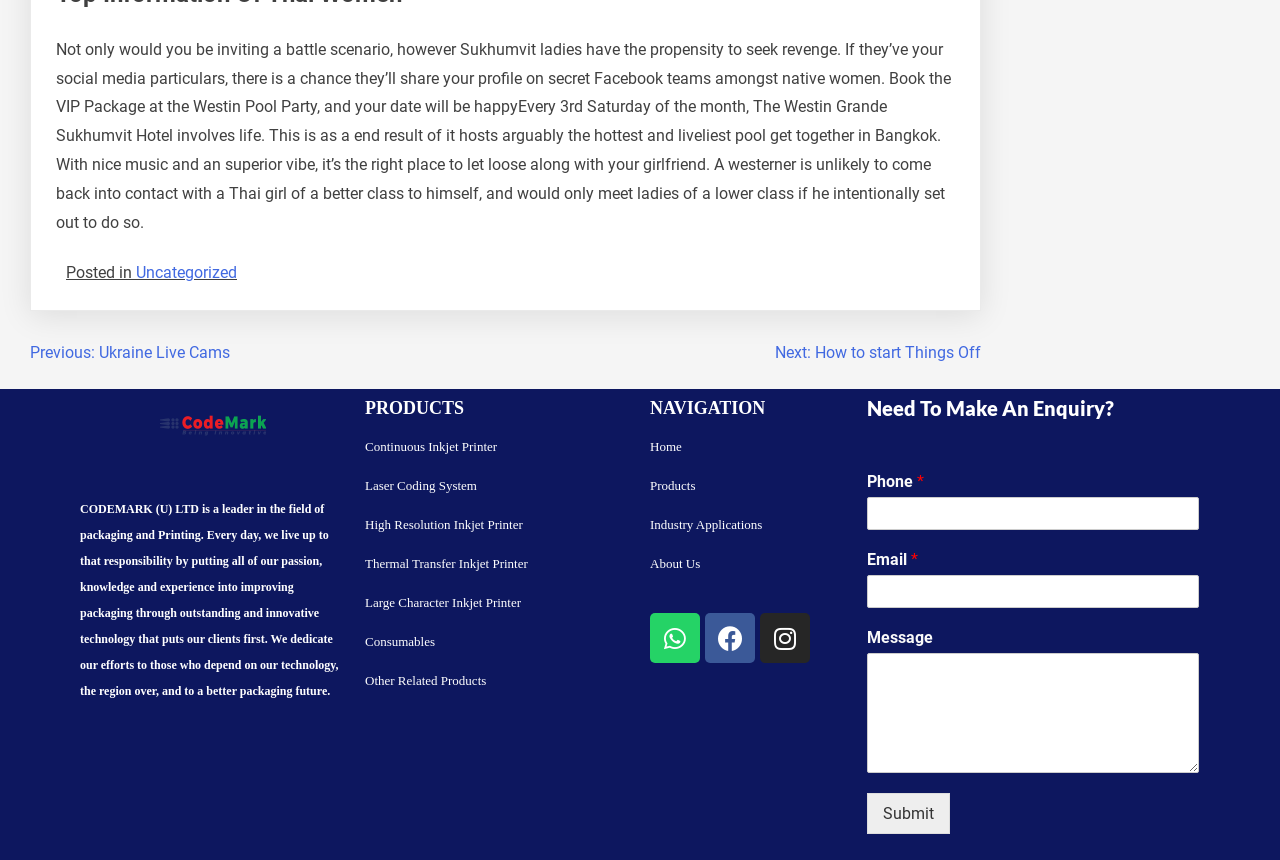Identify the bounding box for the given UI element using the description provided. Coordinates should be in the format (top-left x, top-left y, bottom-right x, bottom-right y) and must be between 0 and 1. Here is the description: Facebook

[0.551, 0.713, 0.59, 0.771]